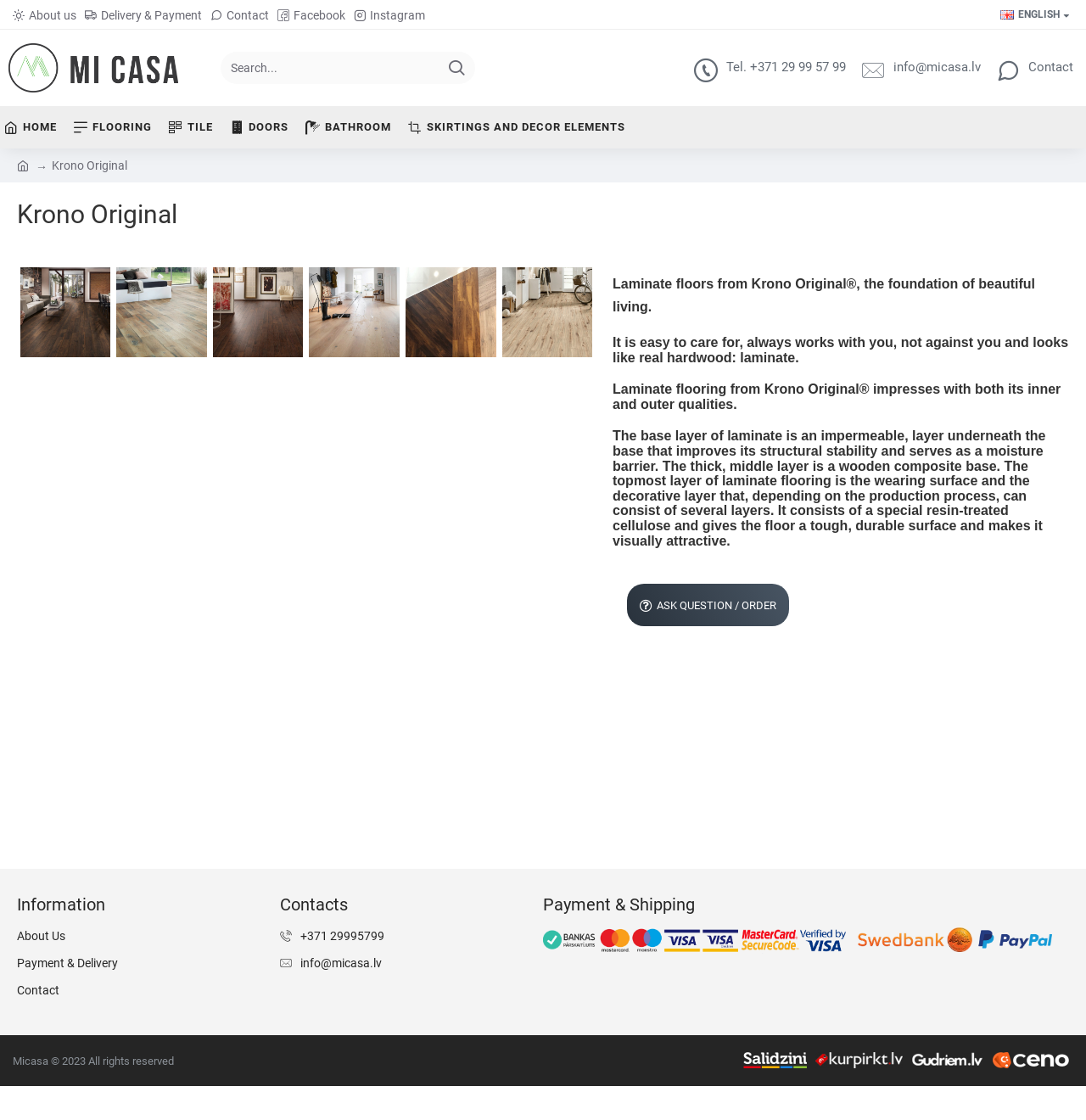What is the phone number for contact?
Provide an in-depth answer to the question, covering all aspects.

The phone number for contact can be found in the middle of the webpage, where it is written as '+371 29 99 57 99' in a link element.